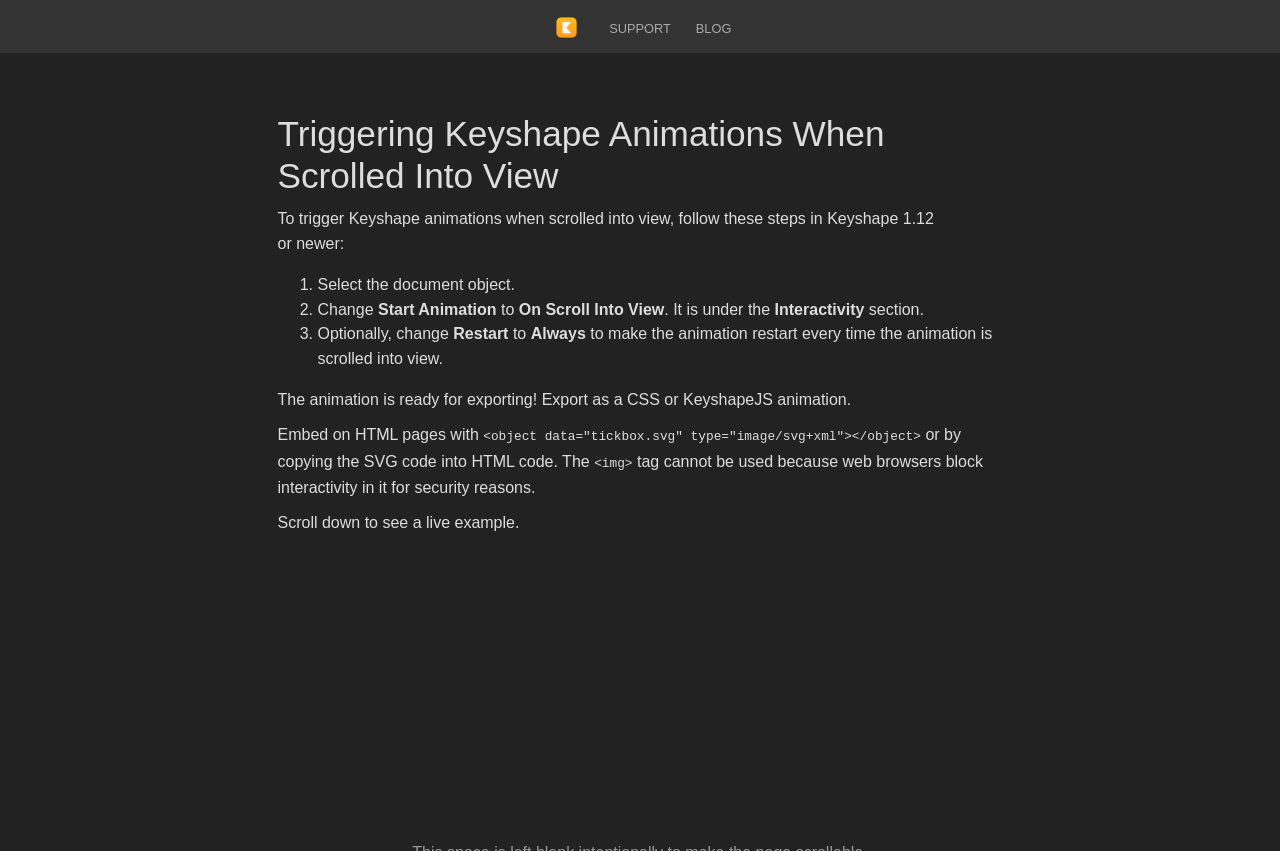Please find and generate the text of the main heading on the webpage.

Triggering Keyshape Animations When Scrolled Into View